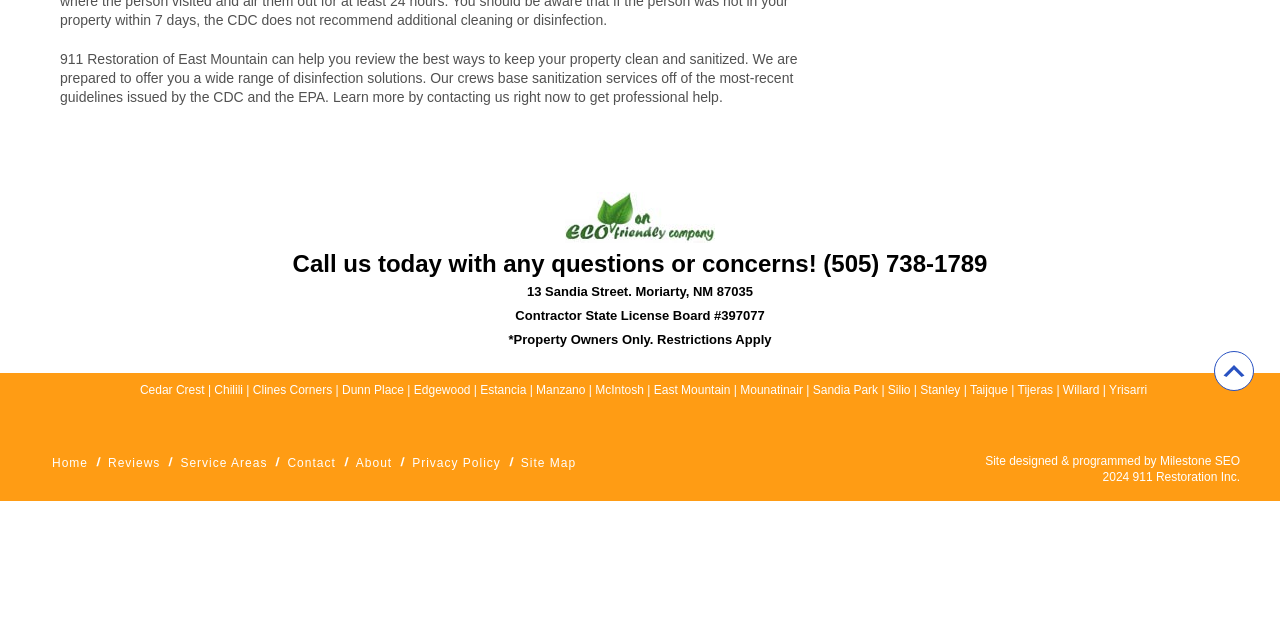Identify the bounding box of the UI component described as: "Privacy Policy".

[0.322, 0.712, 0.391, 0.734]